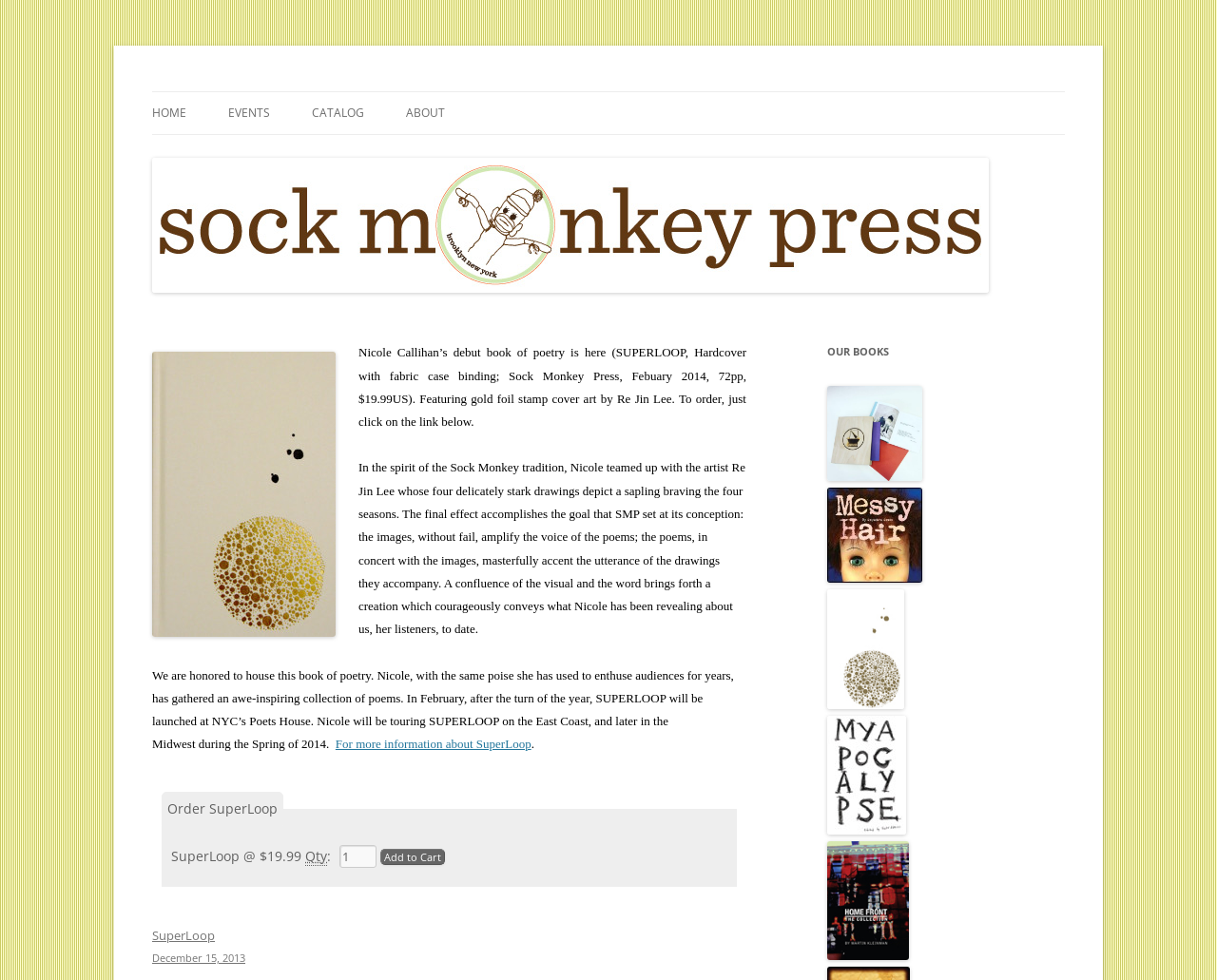Using the provided element description: "For more information about SuperLoop", identify the bounding box coordinates. The coordinates should be four floats between 0 and 1 in the order [left, top, right, bottom].

[0.276, 0.751, 0.436, 0.766]